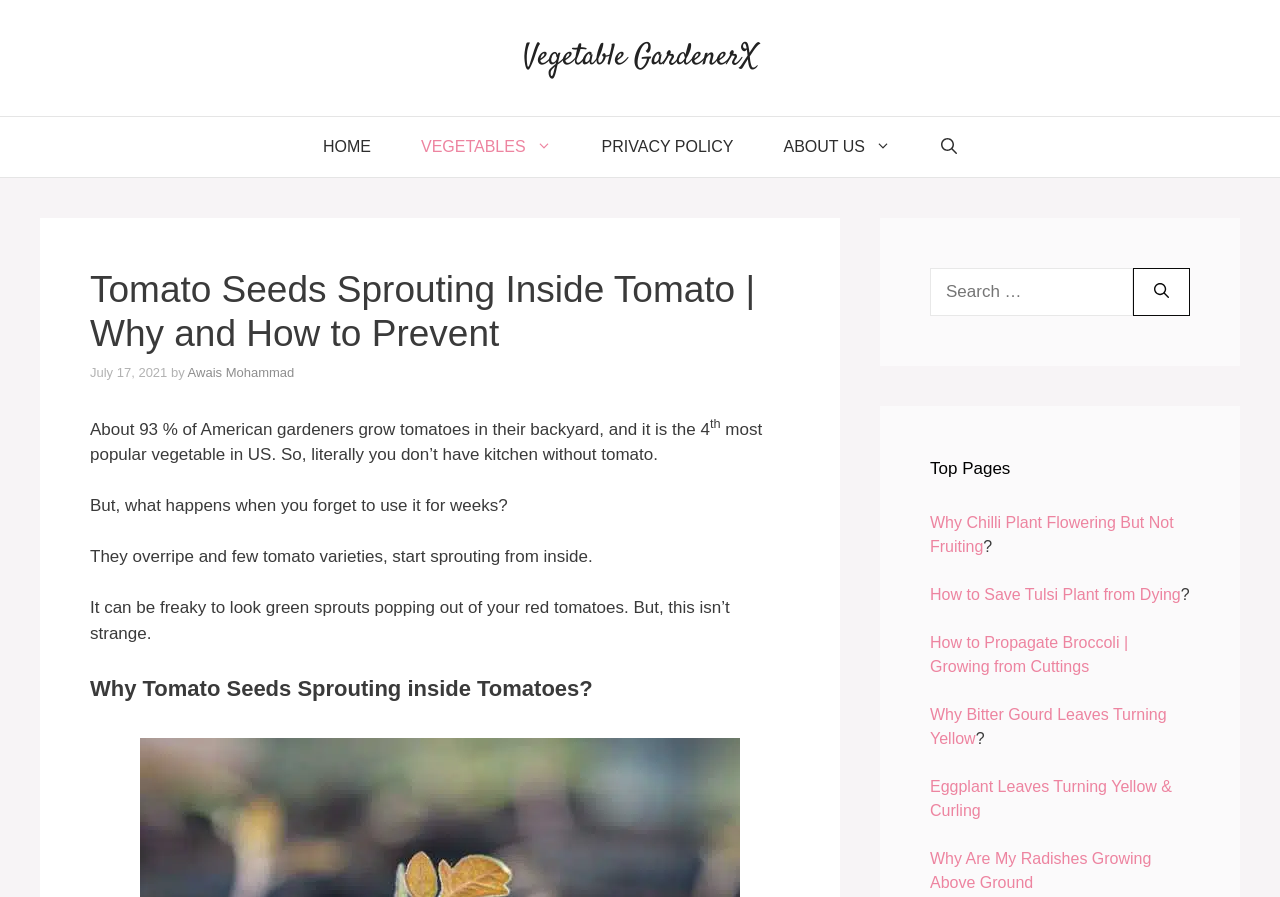Determine the bounding box coordinates of the section I need to click to execute the following instruction: "Search for something". Provide the coordinates as four float numbers between 0 and 1, i.e., [left, top, right, bottom].

[0.727, 0.299, 0.885, 0.352]